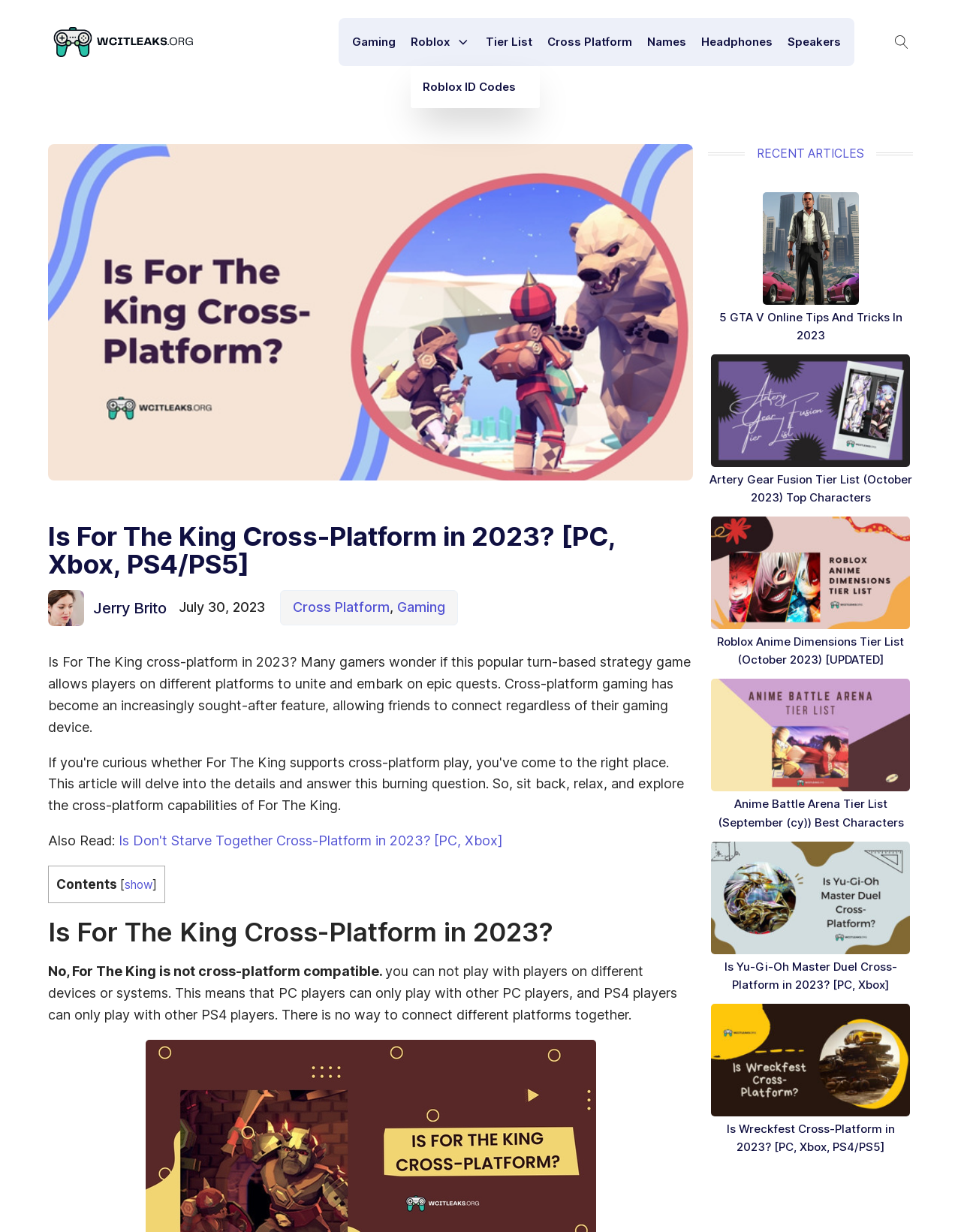What is the author of the article?
Refer to the image and provide a concise answer in one word or phrase.

Jerry Brito